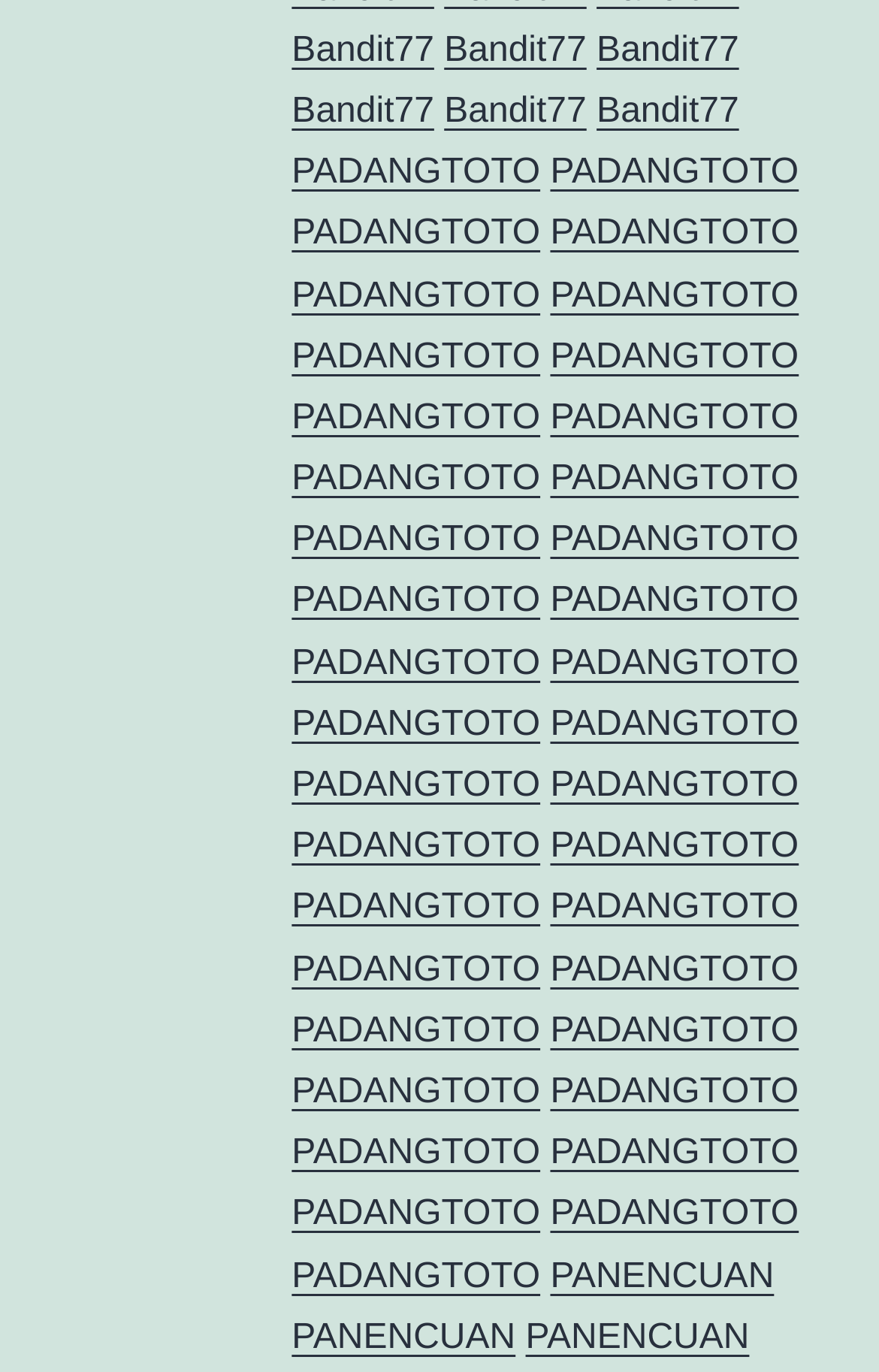Could you highlight the region that needs to be clicked to execute the instruction: "go to PANENCUAN"?

[0.626, 0.916, 0.881, 0.944]